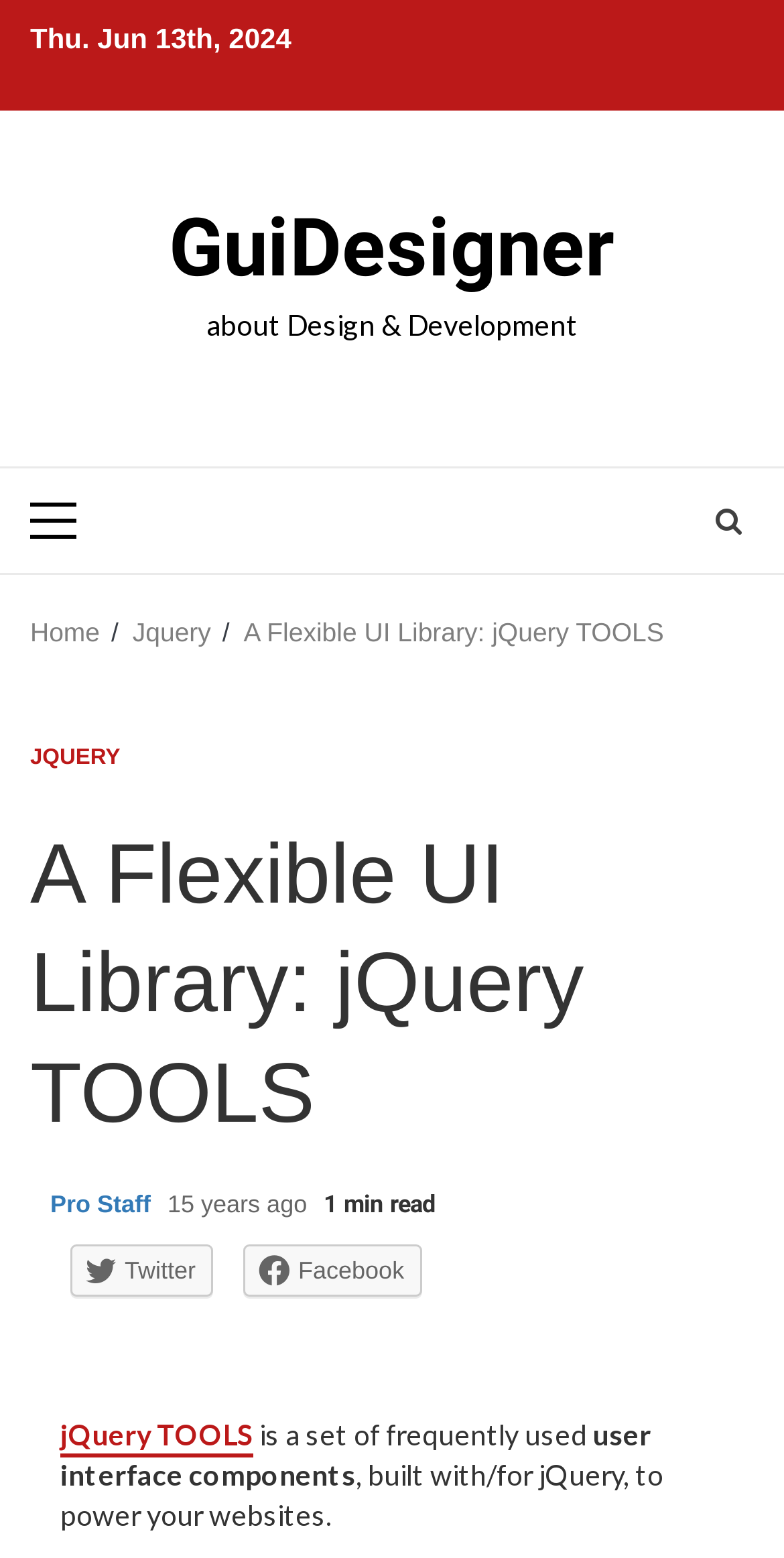Please respond to the question using a single word or phrase:
How many years ago was the Pro Staff mentioned?

15 years ago